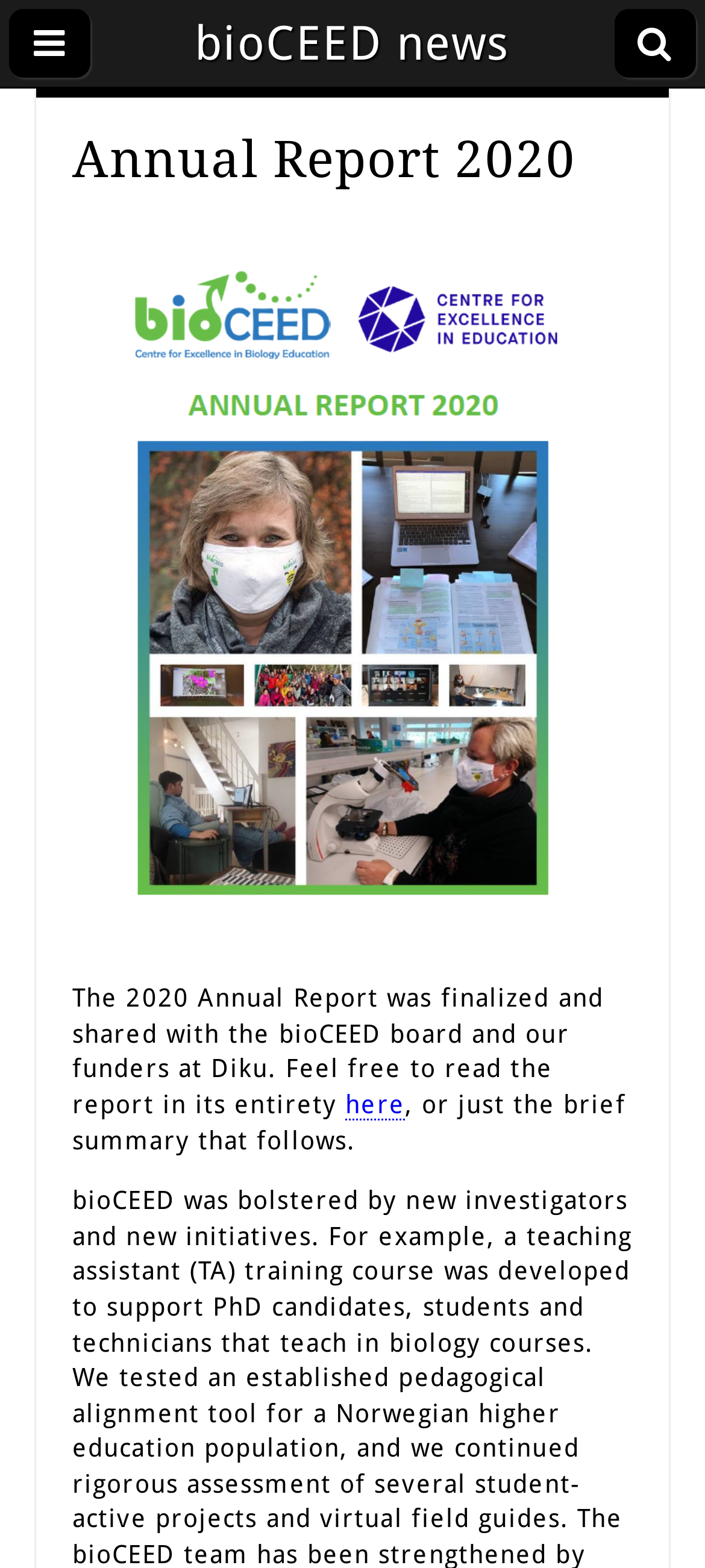Find the bounding box of the UI element described as: "here". The bounding box coordinates should be given as four float values between 0 and 1, i.e., [left, top, right, bottom].

[0.49, 0.695, 0.574, 0.715]